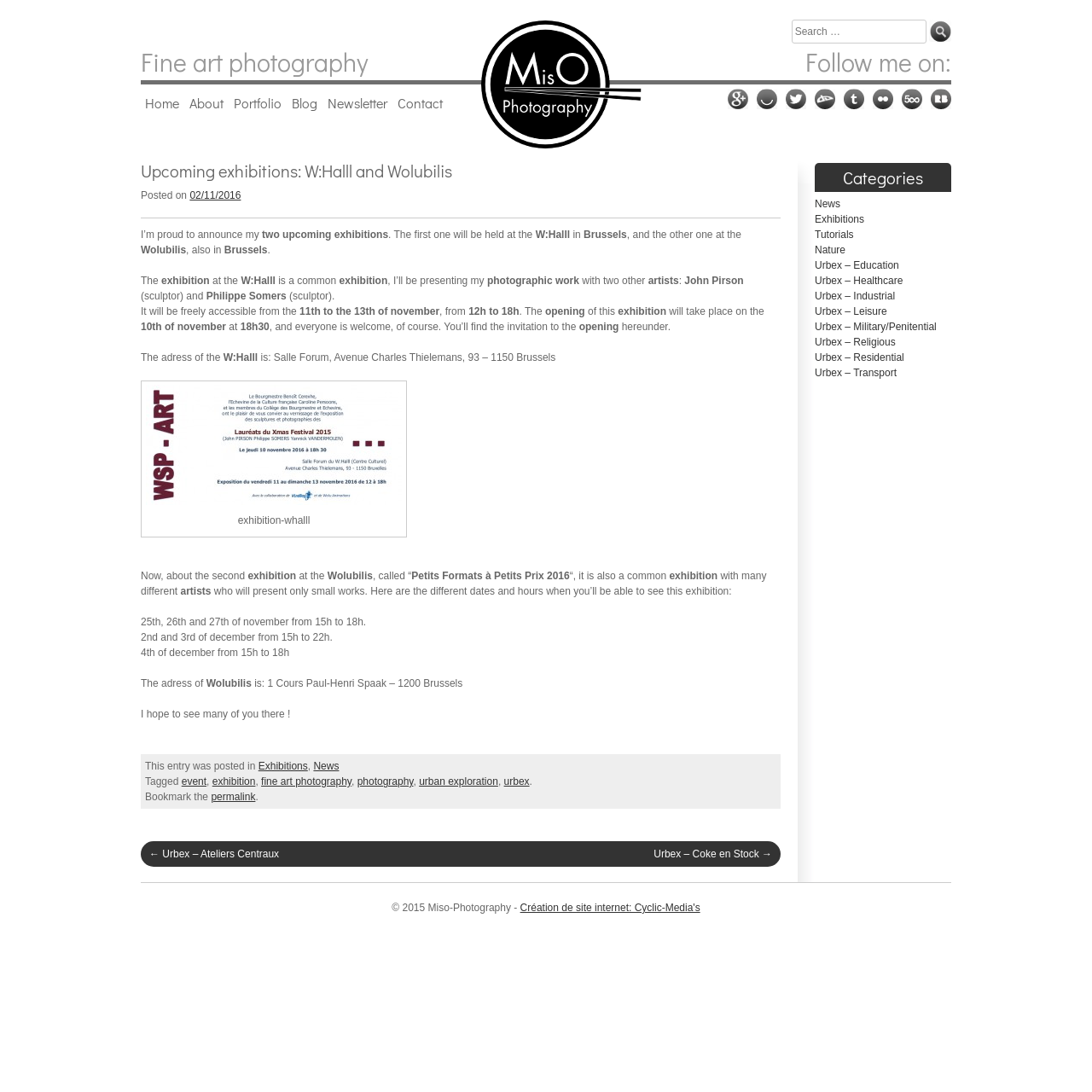Where are the upcoming exhibitions located?
Please use the visual content to give a single word or phrase answer.

Brussels